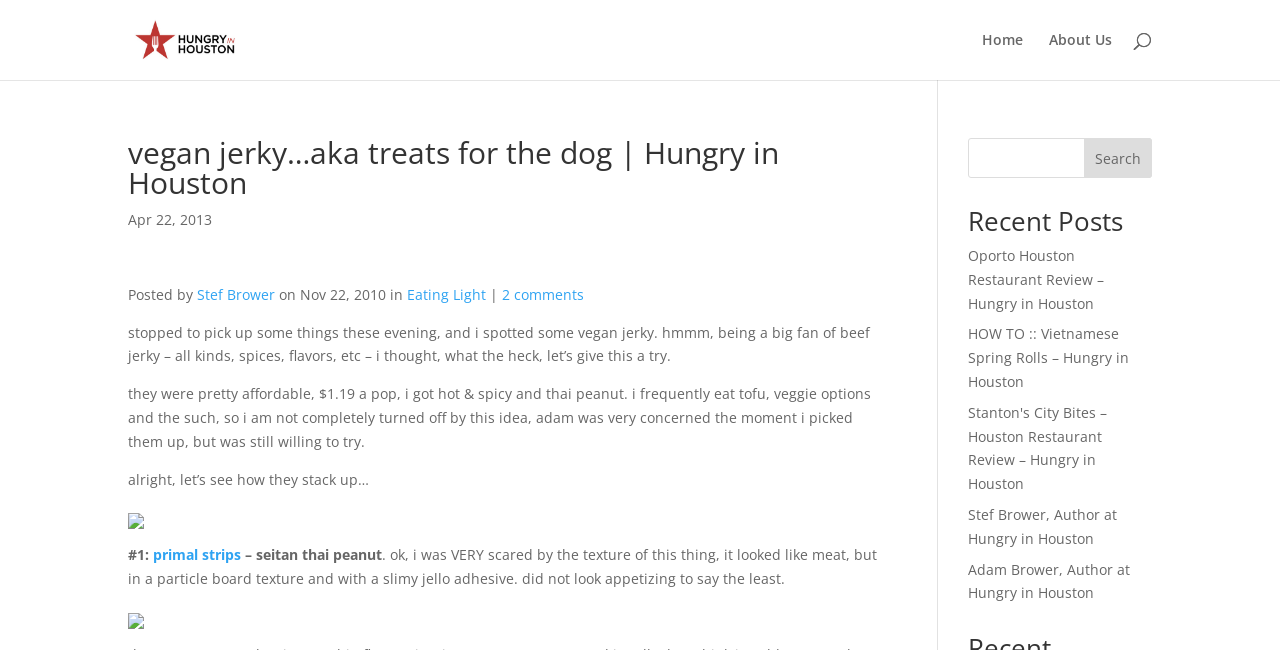Indicate the bounding box coordinates of the clickable region to achieve the following instruction: "View the 'Recent Posts'."

[0.756, 0.32, 0.9, 0.375]